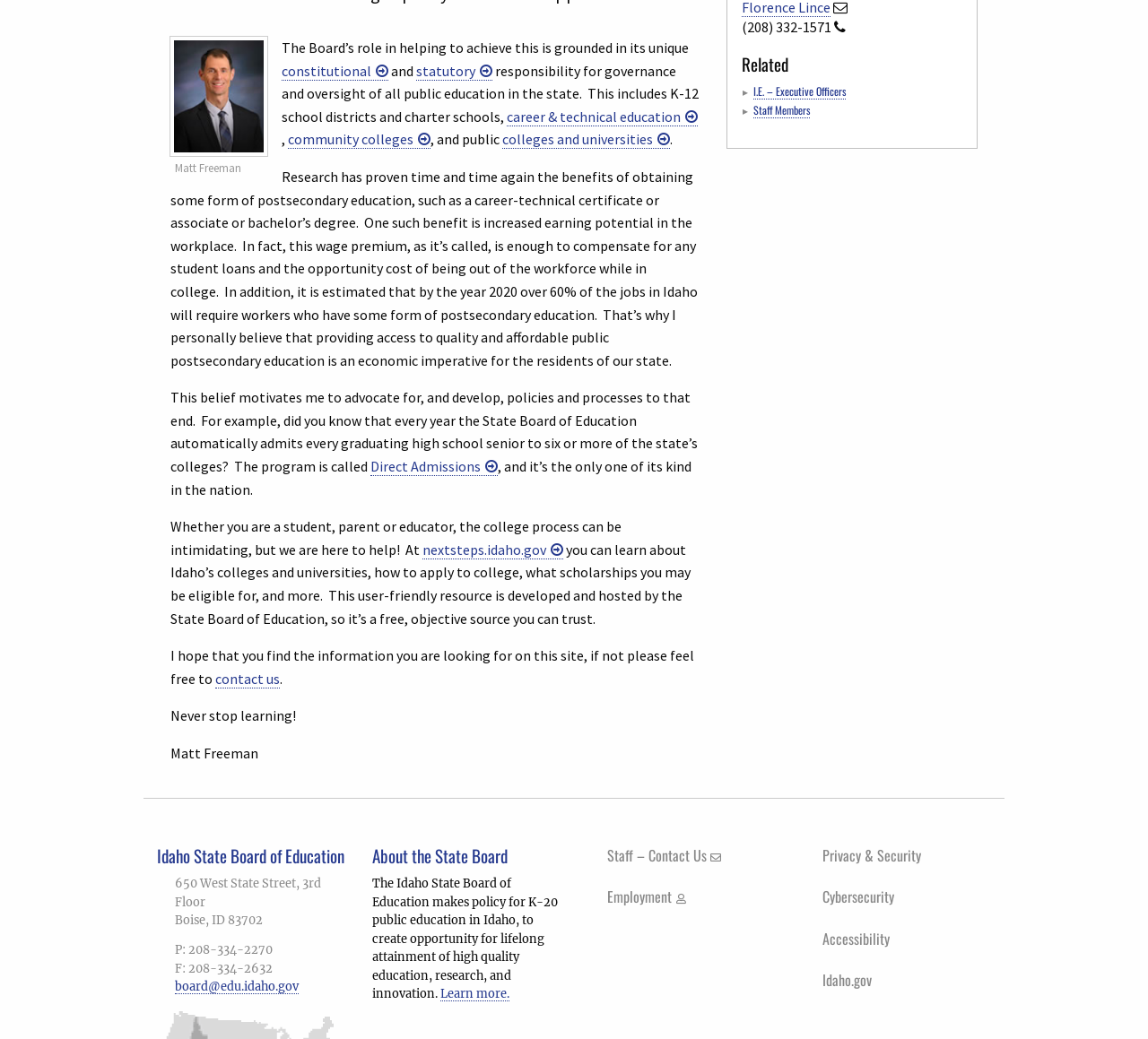Please determine the bounding box coordinates, formatted as (top-left x, top-left y, bottom-right x, bottom-right y), with all values as floating point numbers between 0 and 1. Identify the bounding box of the region described as: Idaho State Board of Education

[0.137, 0.811, 0.3, 0.835]